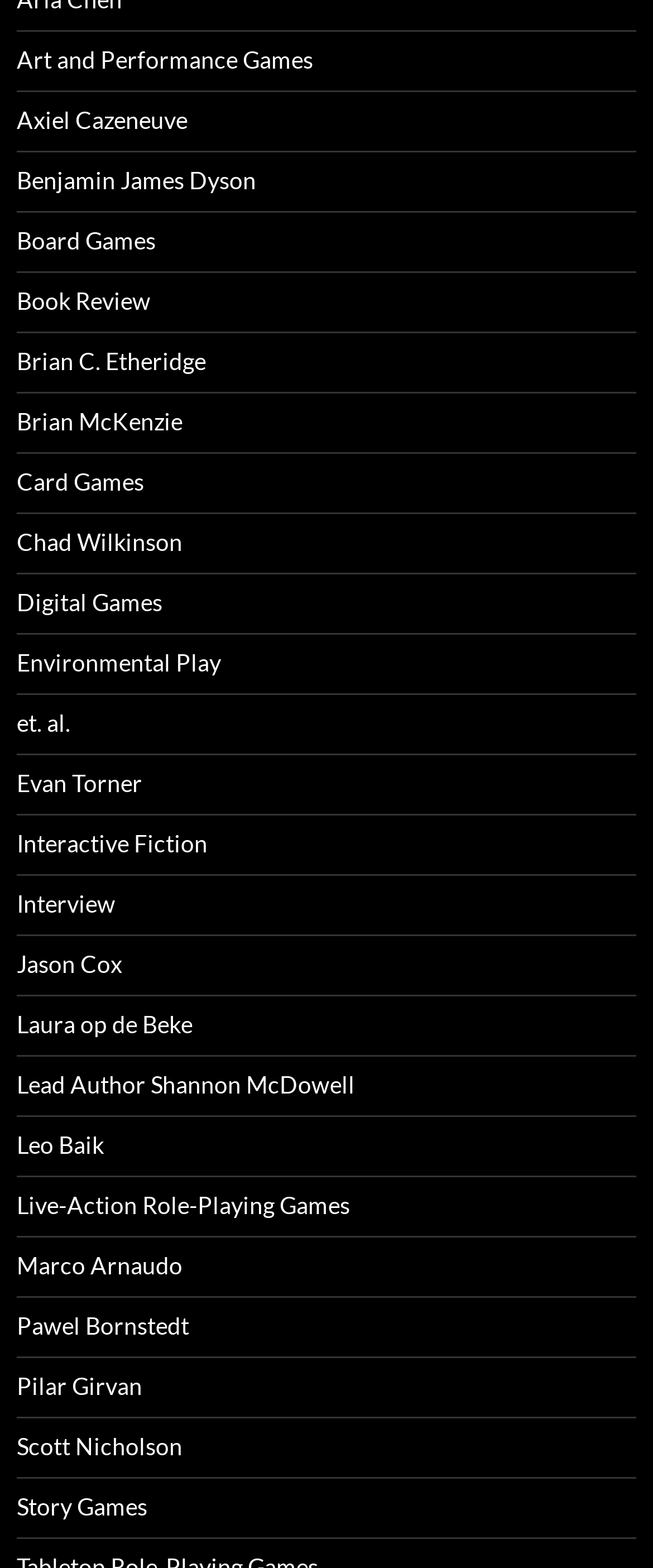Please answer the following query using a single word or phrase: 
What is the first link on the webpage?

Art and Performance Games